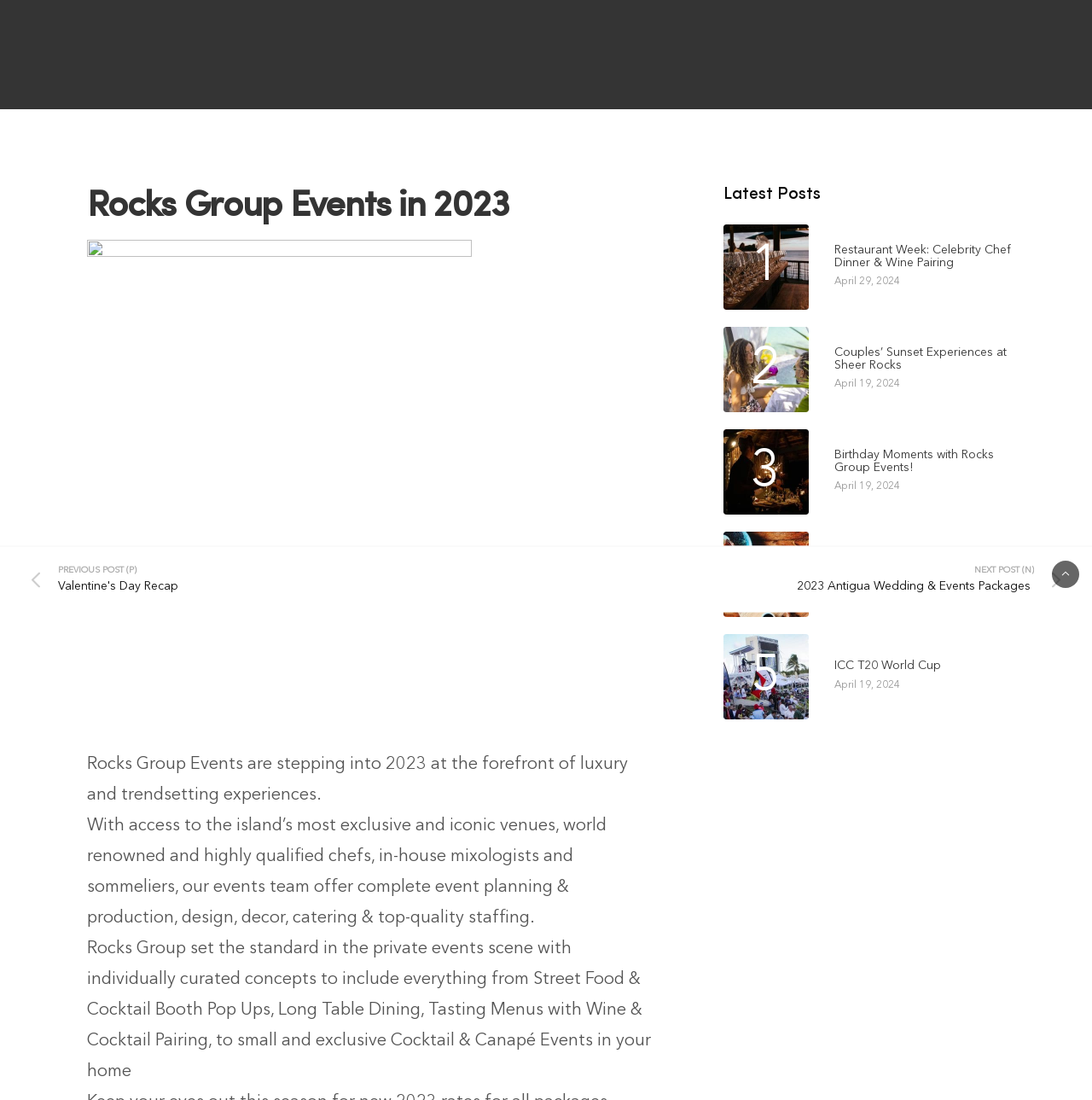Provide the bounding box coordinates for the specified HTML element described in this description: "ICC T20 World Cup". The coordinates should be four float numbers ranging from 0 to 1, in the format [left, top, right, bottom].

[0.764, 0.6, 0.936, 0.612]